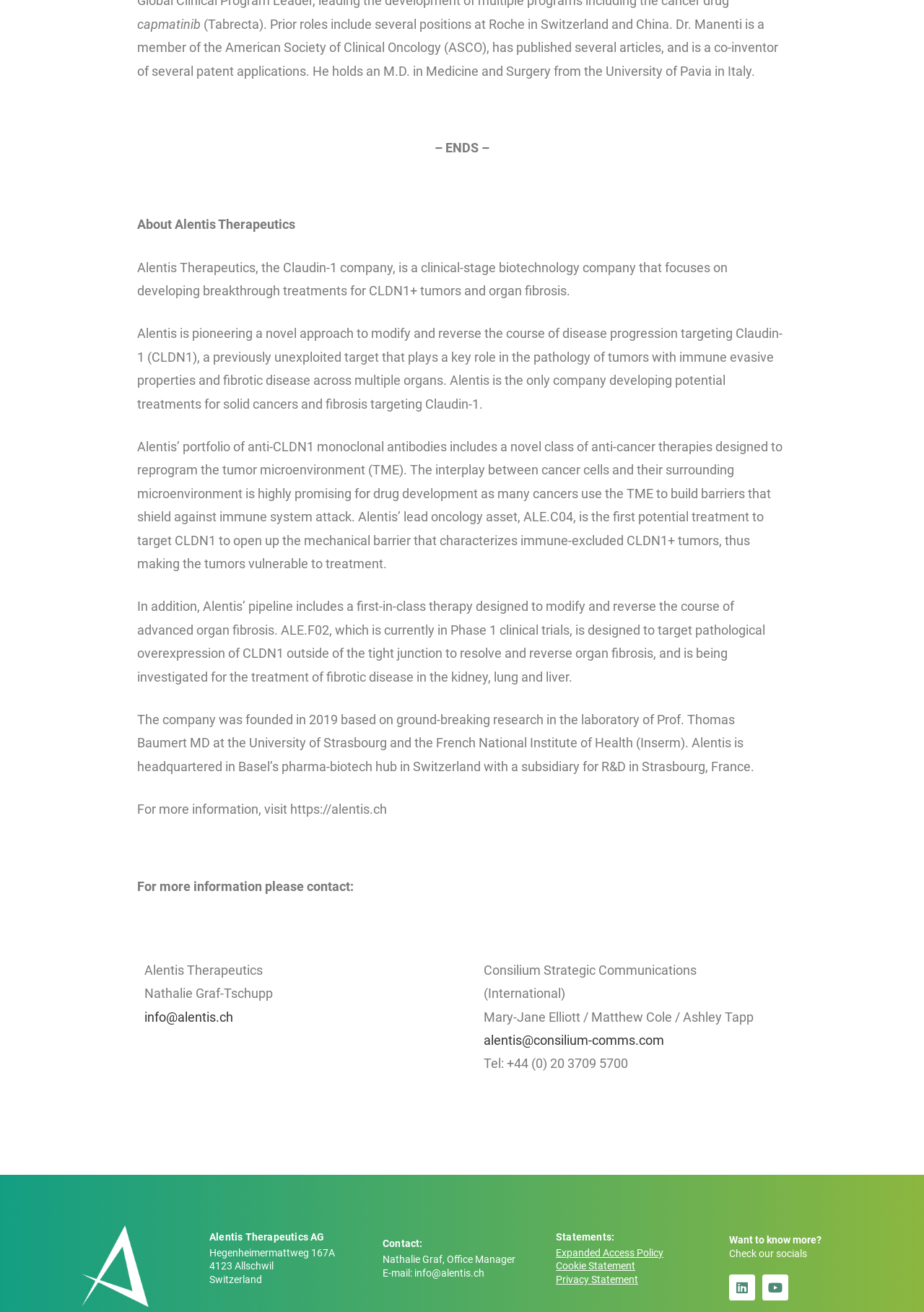What social media platform is mentioned on the webpage?
Respond to the question with a well-detailed and thorough answer.

The webpage has a section that says 'Check our socials' and provides links to Linkedin and Youtube.